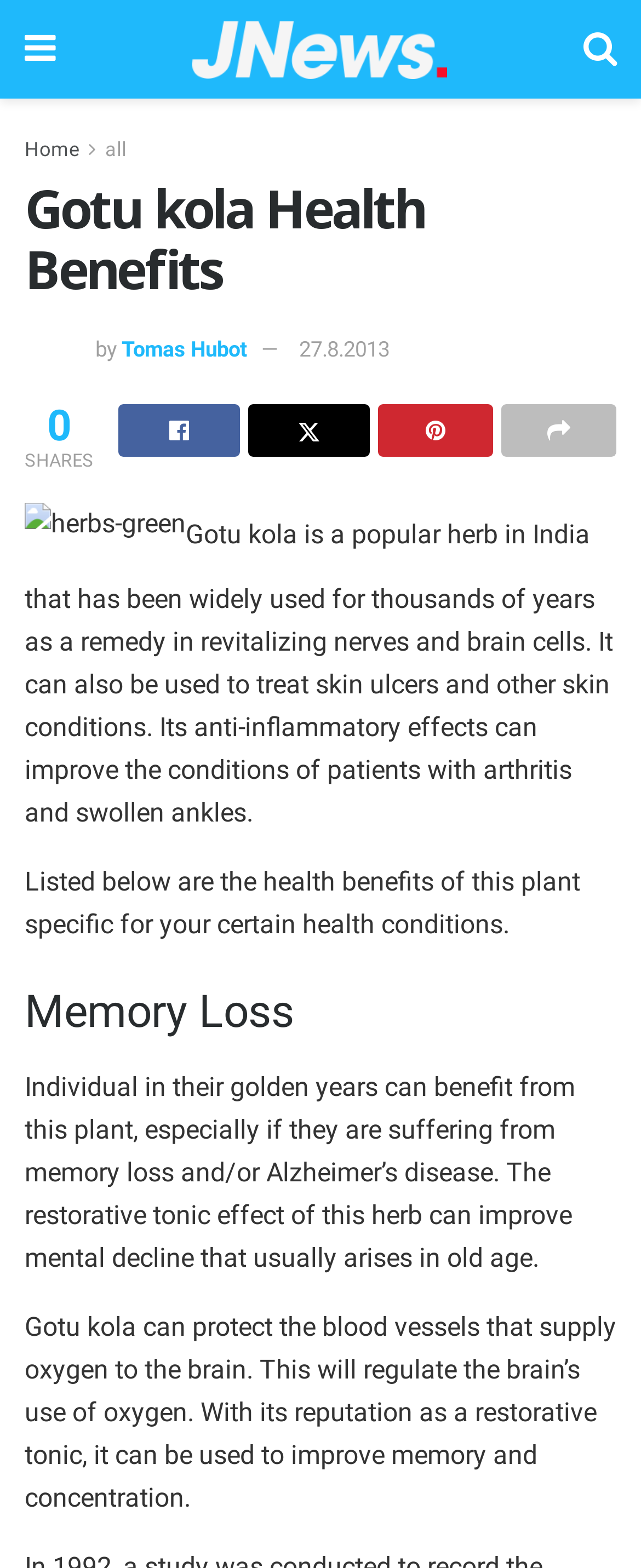What is the image above the article about?
Please provide a single word or phrase in response based on the screenshot.

herbs